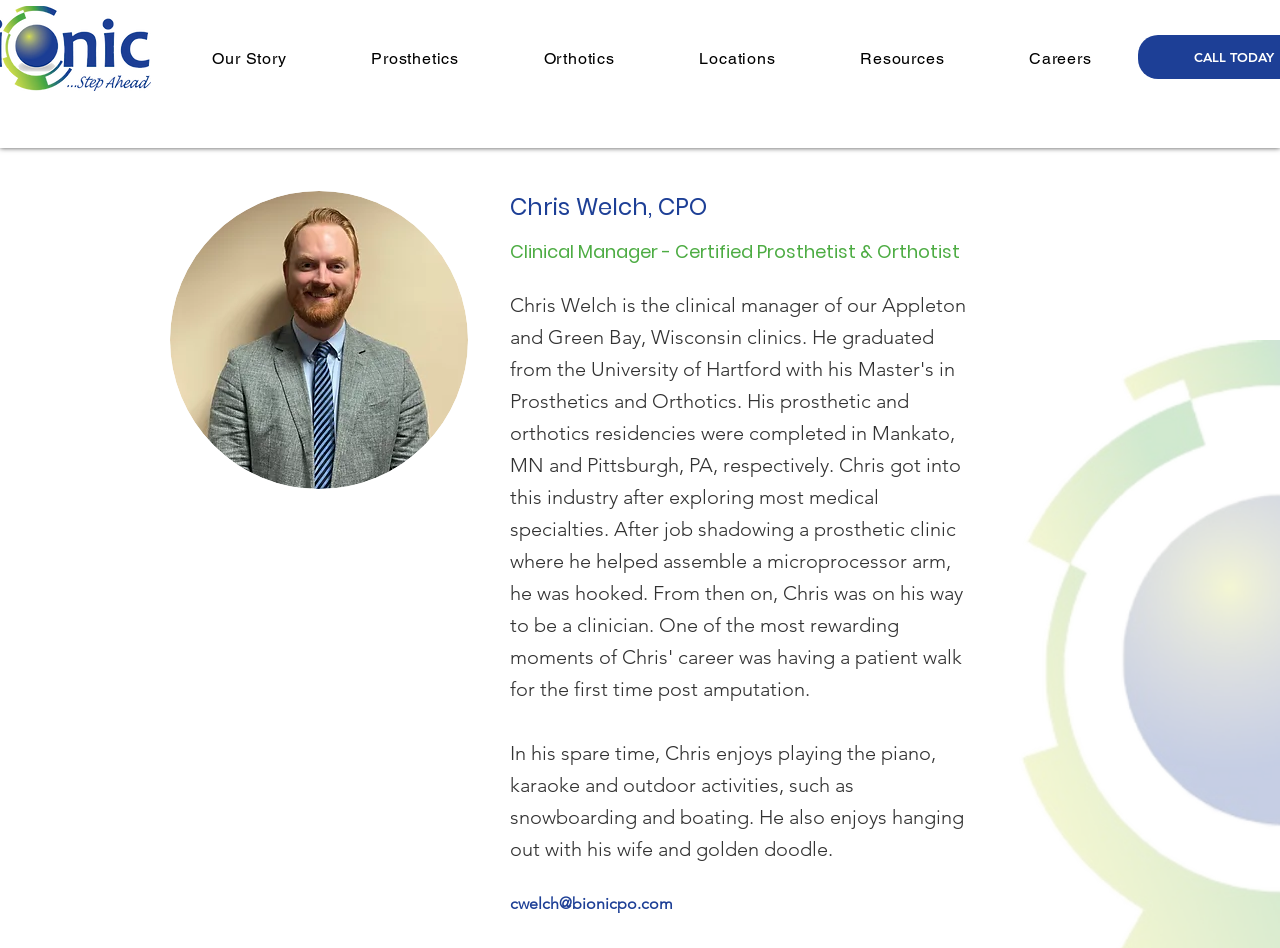Use a single word or phrase to answer the following:
What are the main sections of the website?

Our Story, Prosthetics, Orthotics, Locations, Resources, Careers